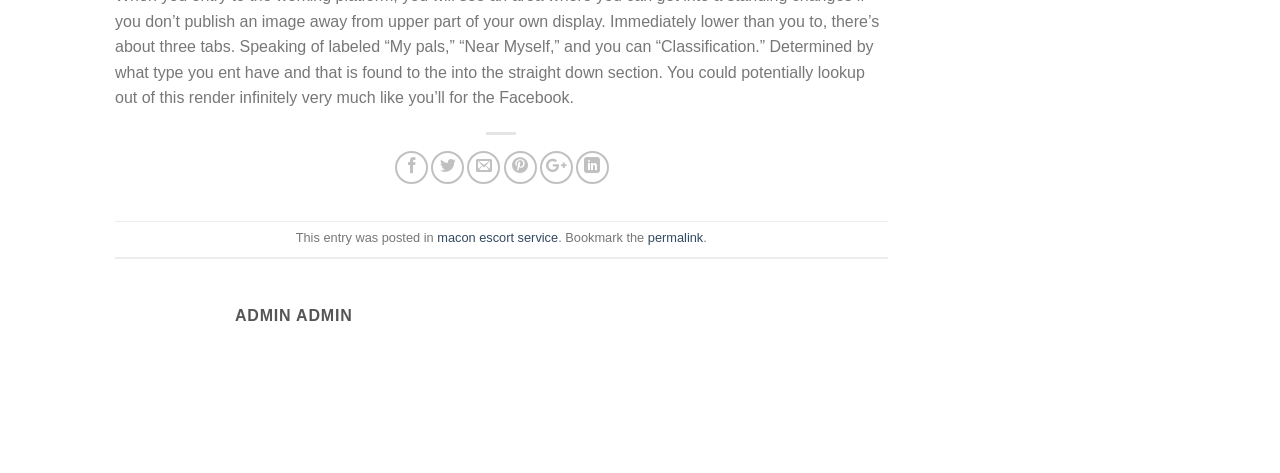Identify the bounding box coordinates of the area that should be clicked in order to complete the given instruction: "Search for something". The bounding box coordinates should be four float numbers between 0 and 1, i.e., [left, top, right, bottom].

None